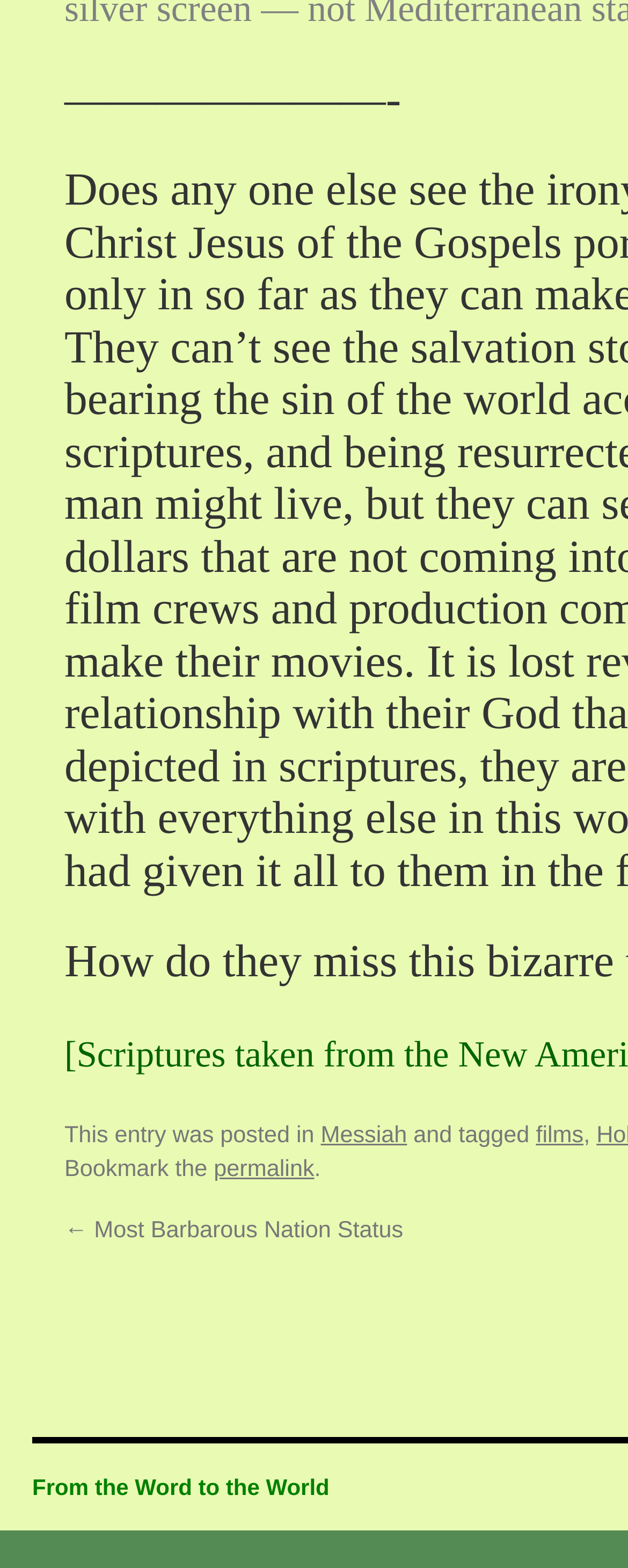Use a single word or phrase to answer the question:
What is the punctuation mark after 'and tagged'?

,